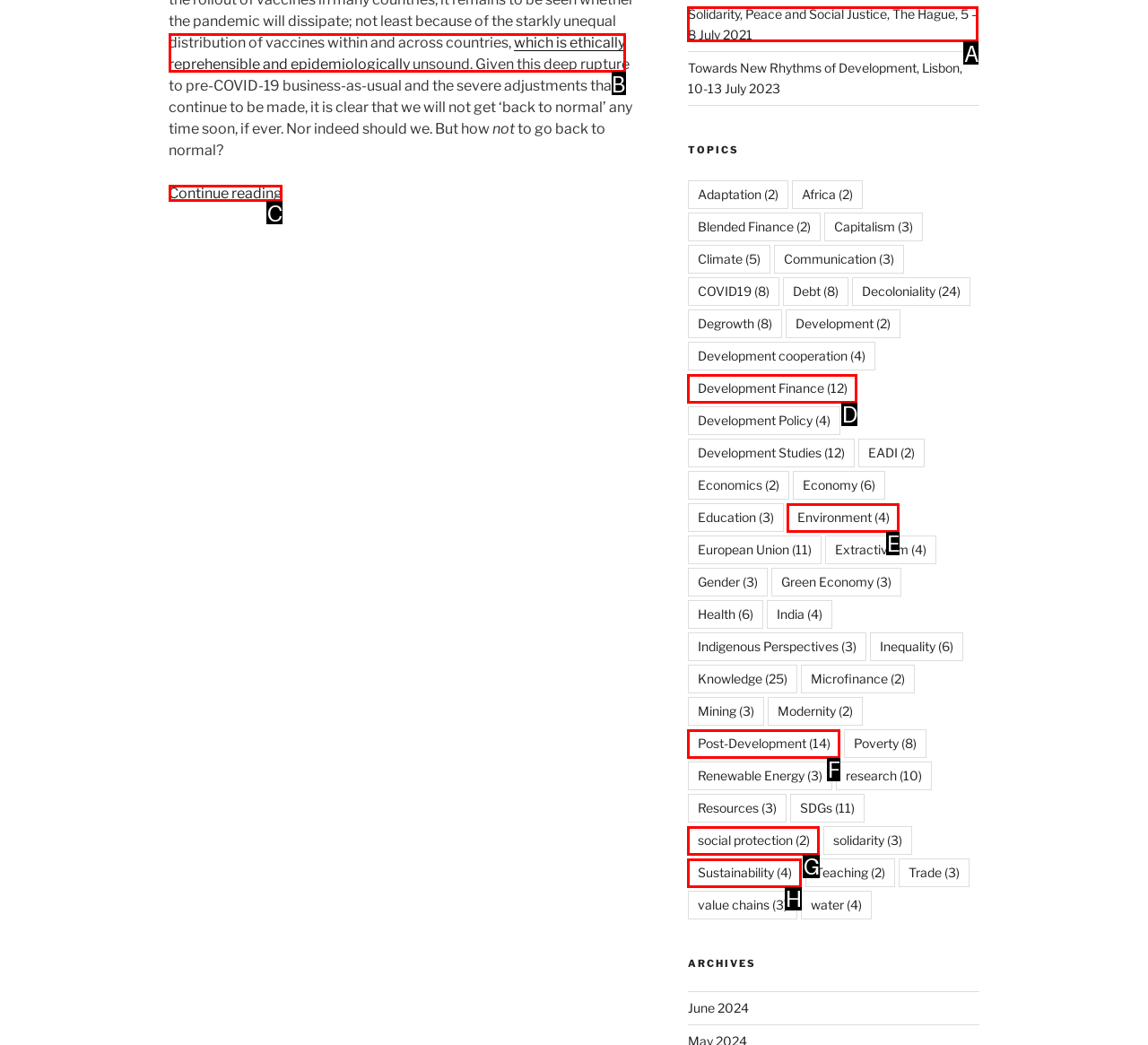Determine the letter of the UI element I should click on to complete the task: Read the article 'How Not To Go ‘Back To Normal’ After COVID-19: Planning For Post-Neoliberal Development' from the provided choices in the screenshot.

C